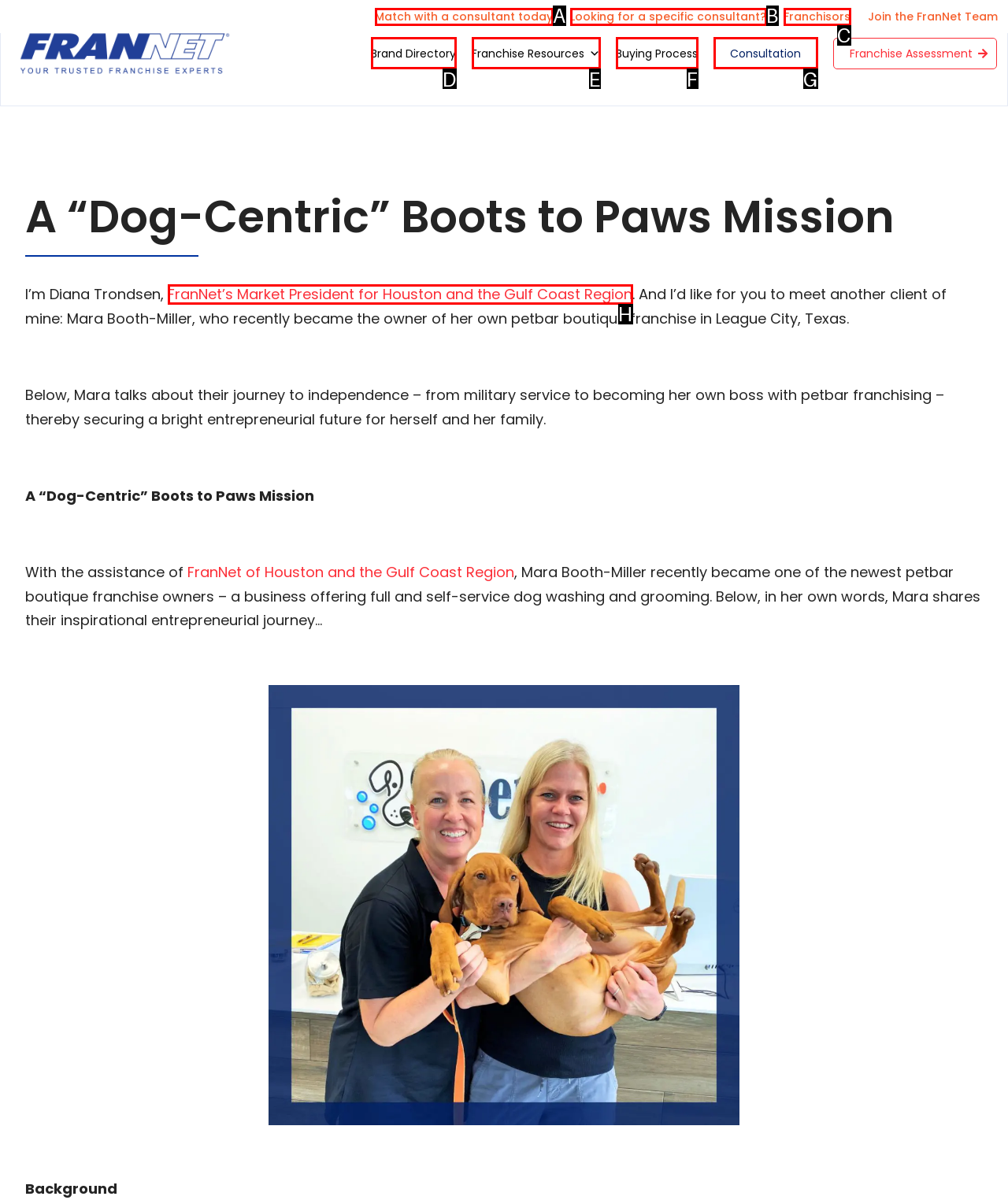Identify the letter corresponding to the UI element that matches this description: Looking for a specific consultant?
Answer using only the letter from the provided options.

B